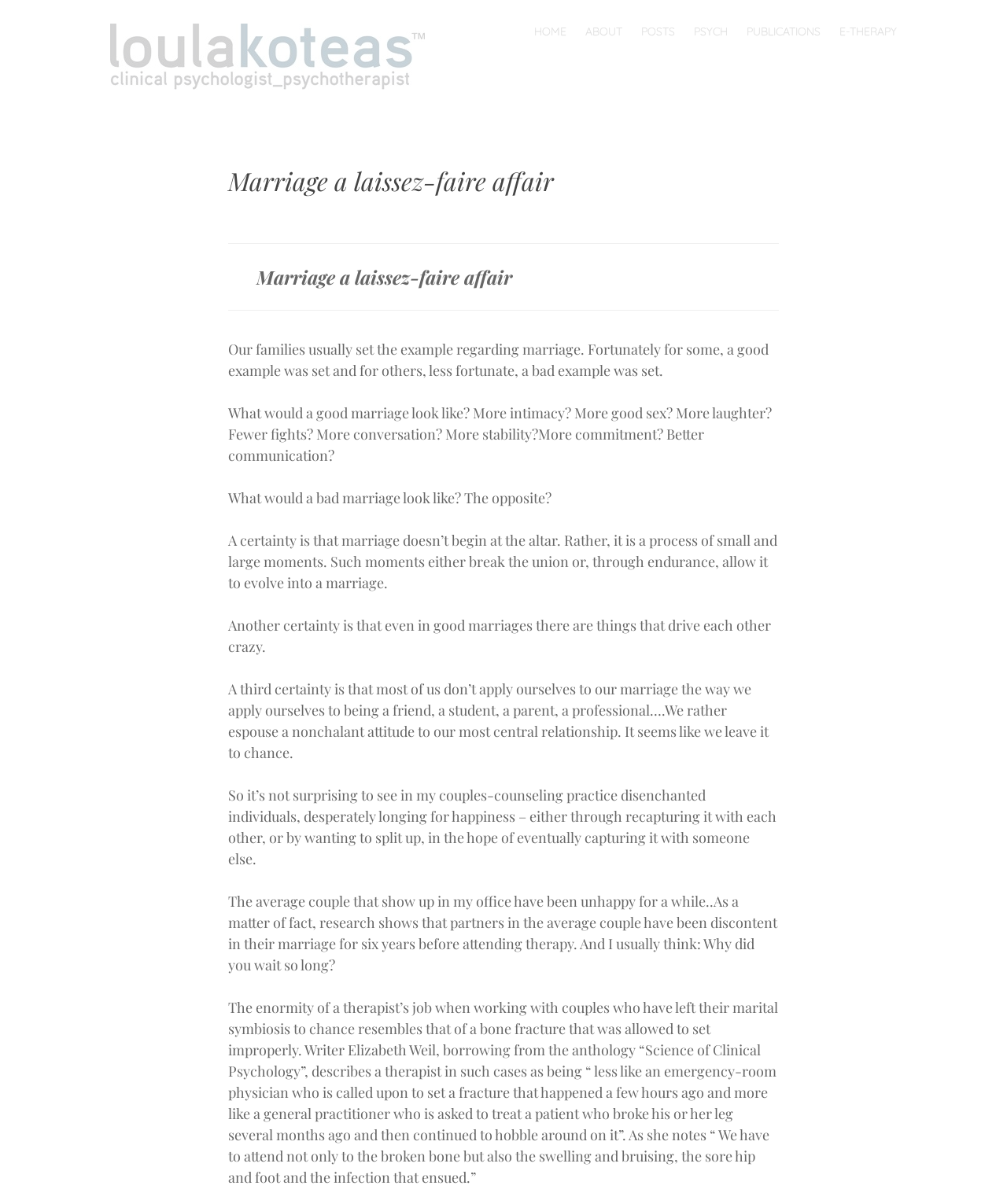Please locate the bounding box coordinates of the element that should be clicked to achieve the given instruction: "Click on the 'PSYCH' link".

[0.689, 0.02, 0.723, 0.033]